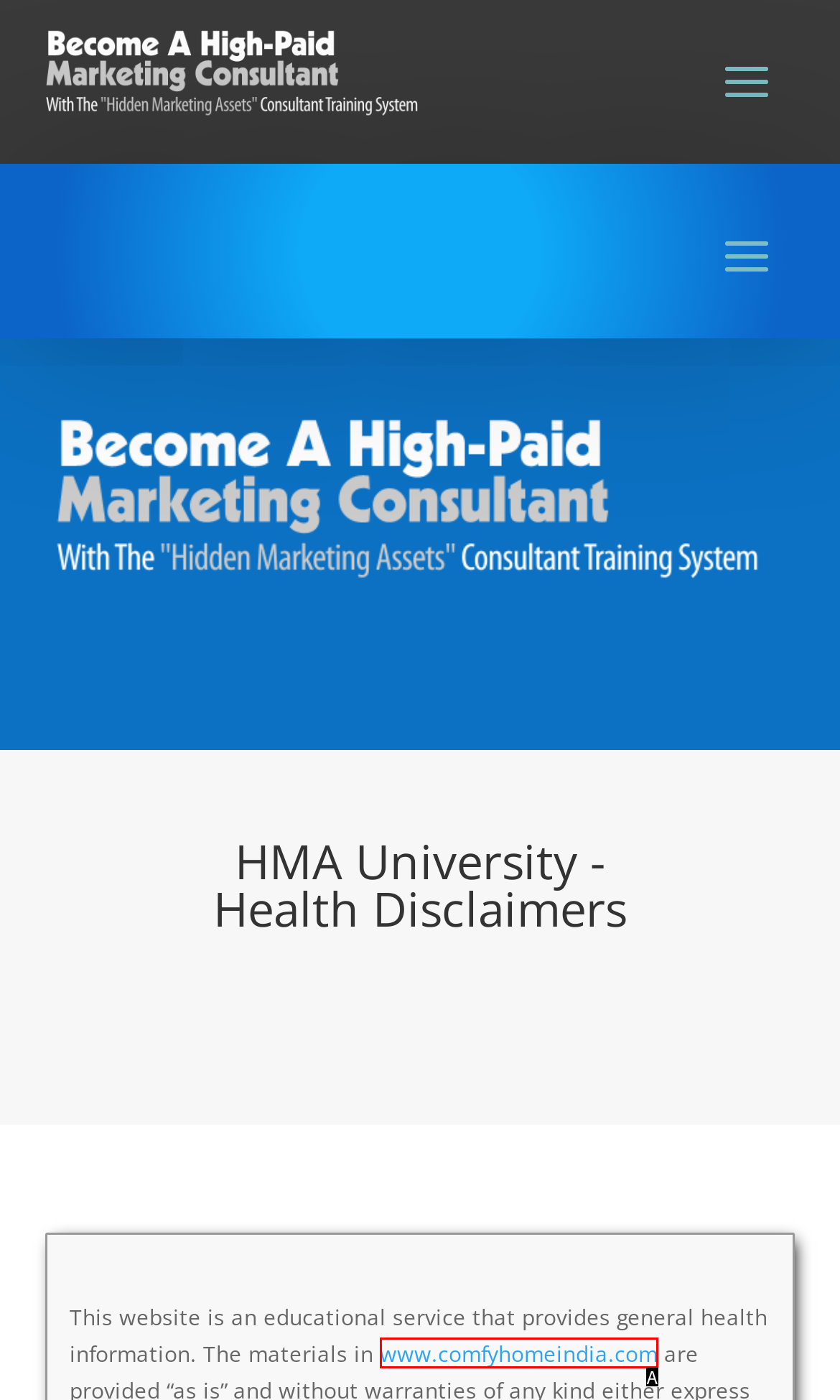Based on the description: www.comfyhomeindia.com, identify the matching lettered UI element.
Answer by indicating the letter from the choices.

A